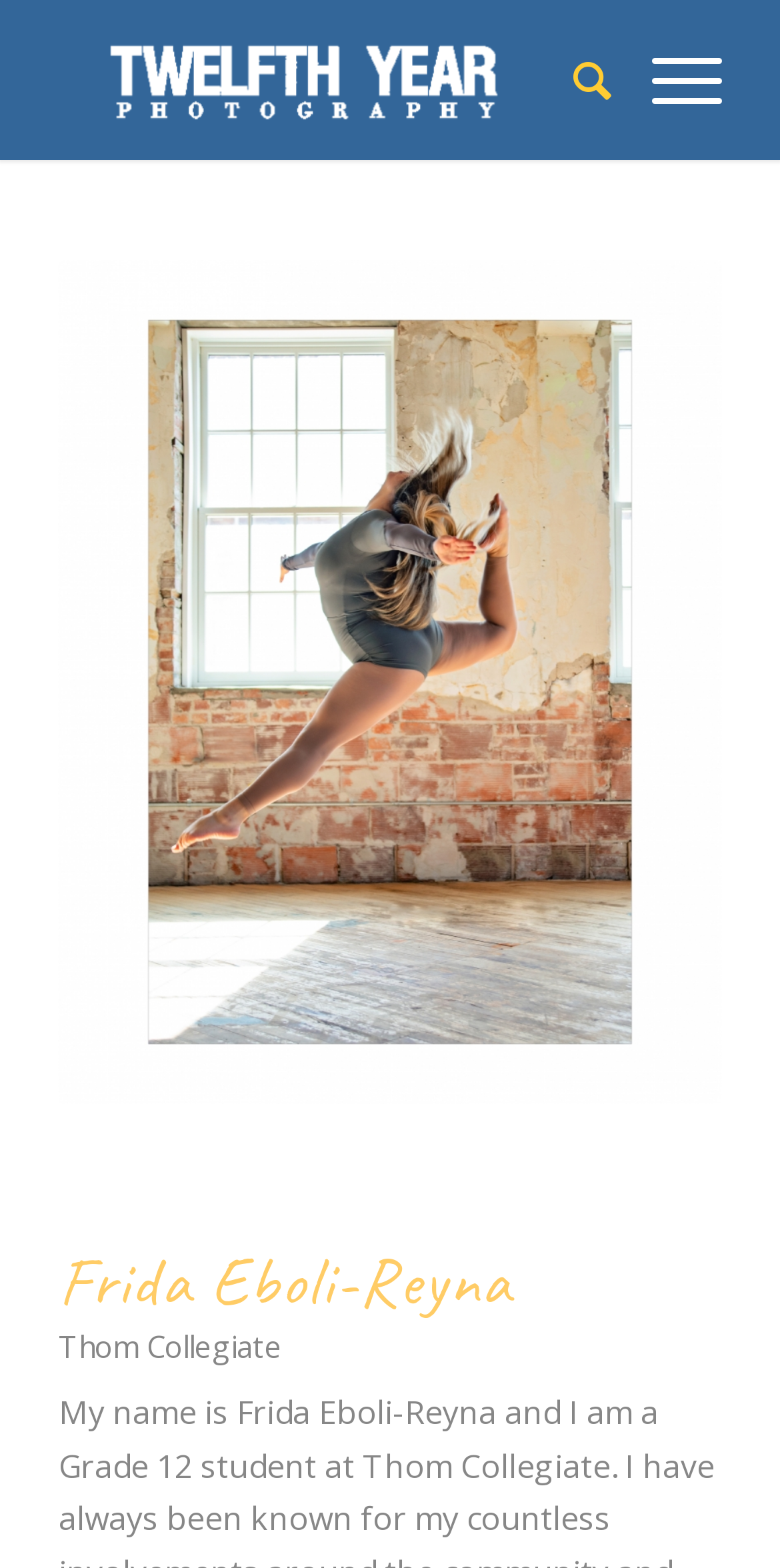Is there an image on the page?
Examine the image closely and answer the question with as much detail as possible.

There are two image elements on the page. One is located within the 'Twelfth Year' link, and the other is a larger image that spans the width of the page. The presence of these images suggests that the page may be a personal or professional profile.